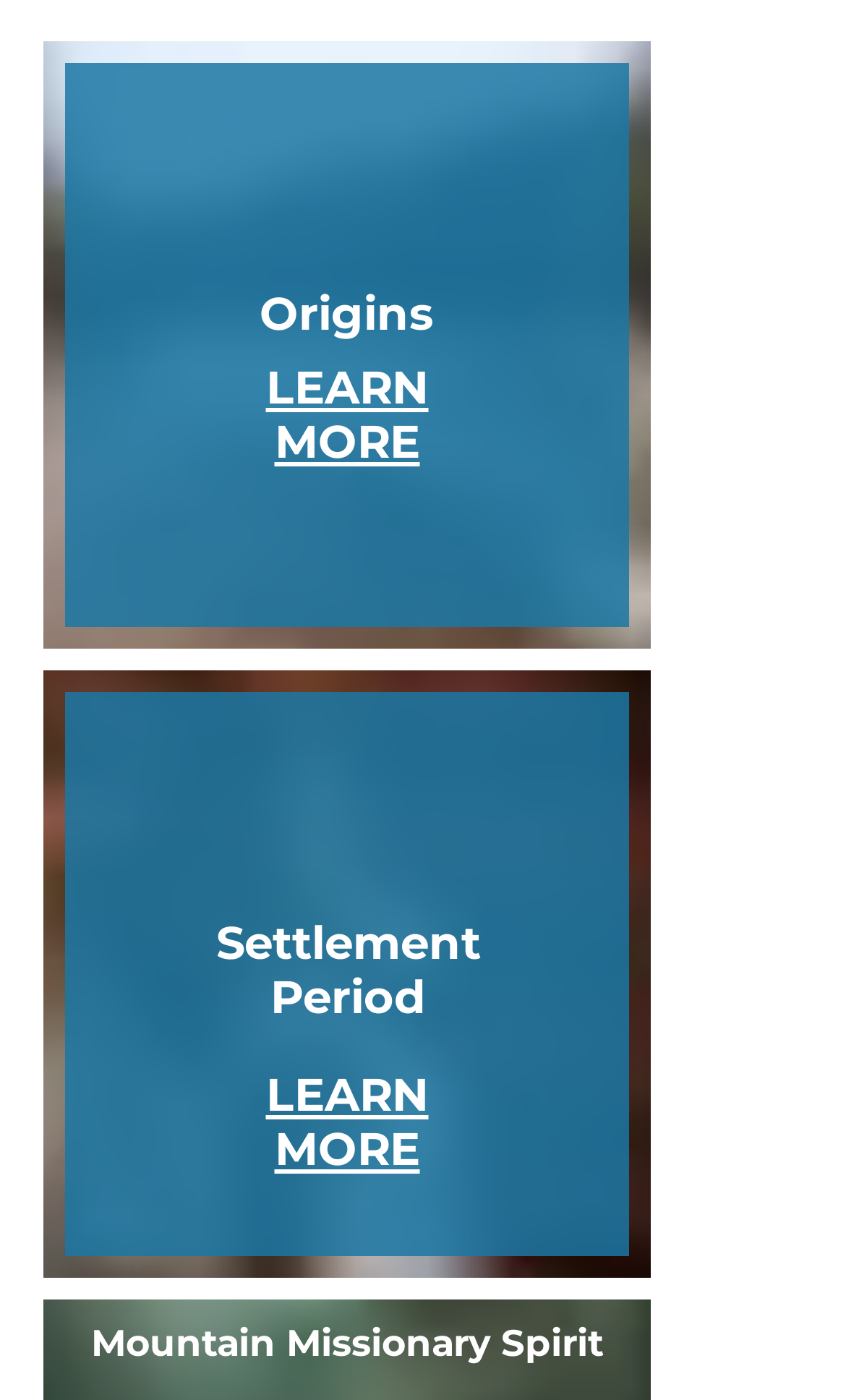Determine the bounding box for the UI element as described: "LEARN MORE". The coordinates should be represented as four float numbers between 0 and 1, formatted as [left, top, right, bottom].

[0.314, 0.762, 0.506, 0.84]